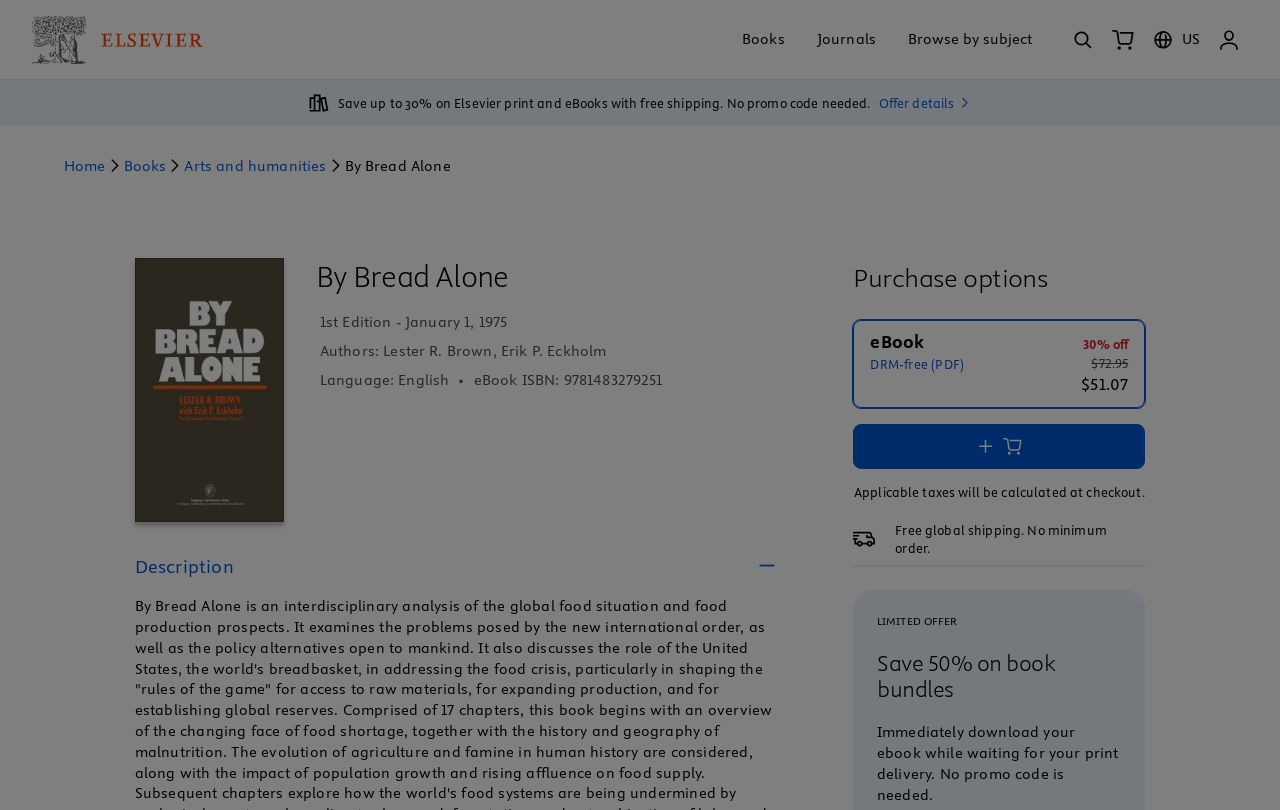Based on the provided description, "parent_node: Books", find the bounding box of the corresponding UI element in the screenshot.

[0.025, 0.019, 0.159, 0.078]